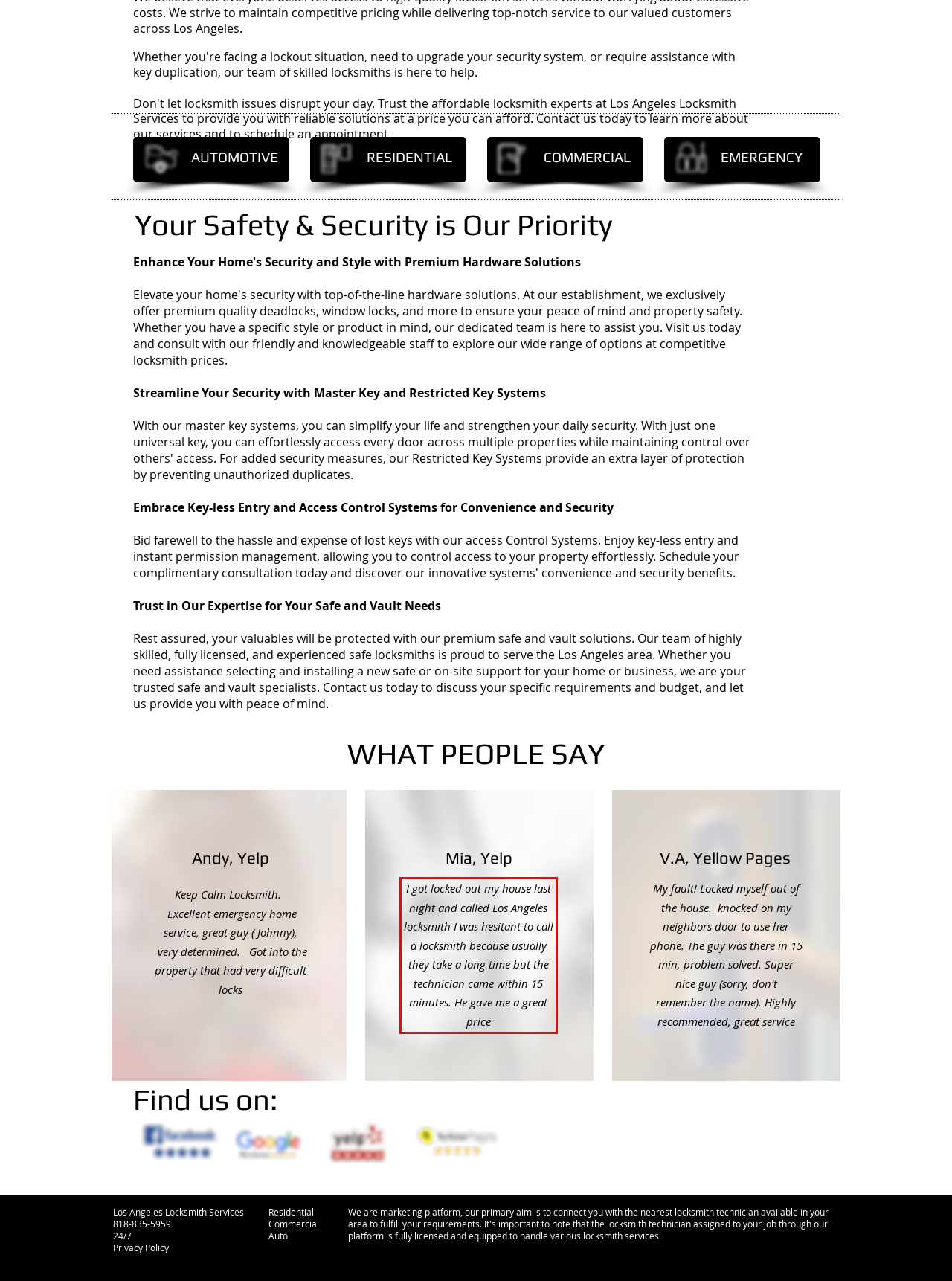You are given a screenshot showing a webpage with a red bounding box. Perform OCR to capture the text within the red bounding box.

I got locked out my house last night and called Los Angeles locksmith I was hesitant to call a locksmith because usually they take a long time but the technician came within 15 minutes. He gave me a great price